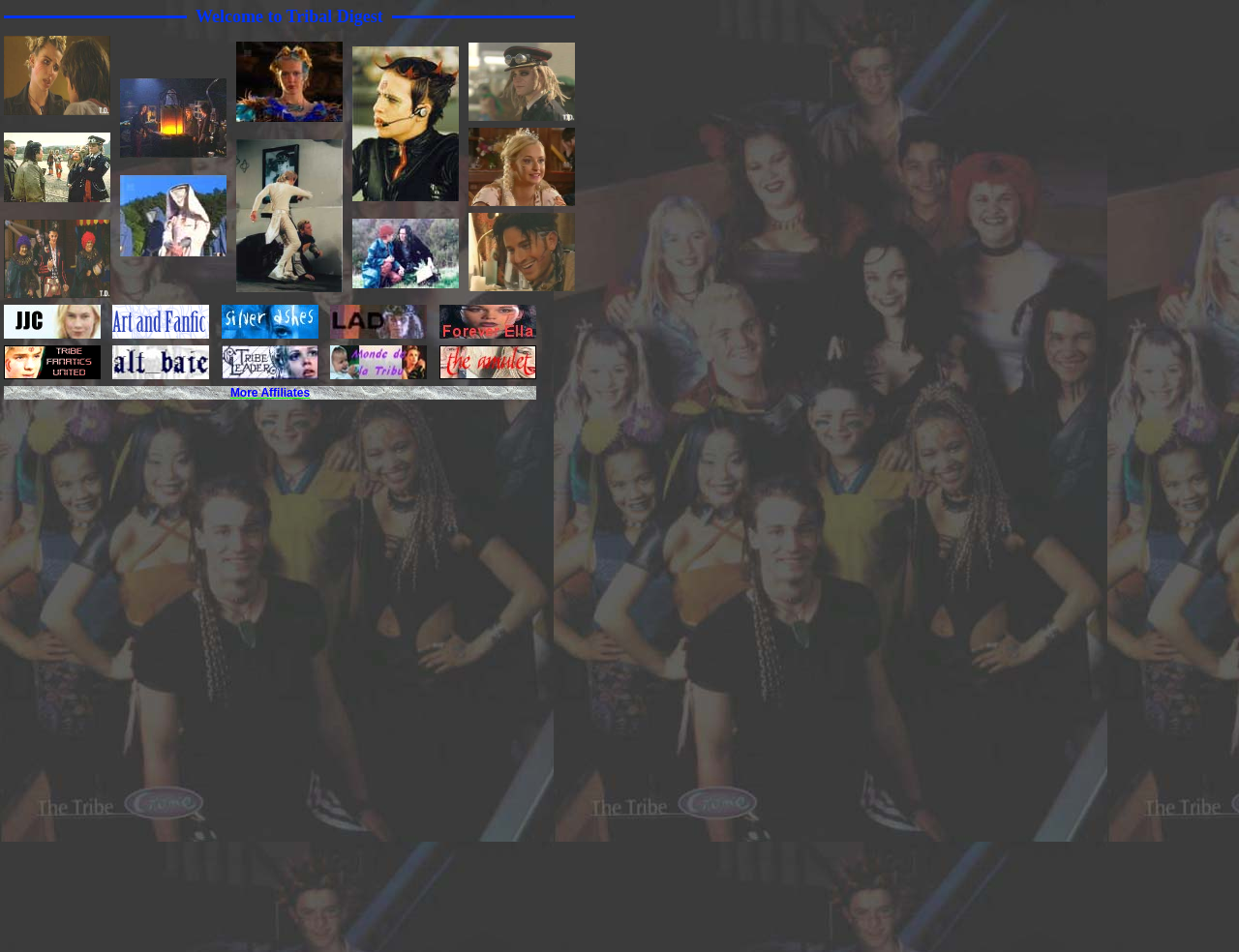What is the text in the top-left cell of the first table?
Your answer should be a single word or phrase derived from the screenshot.

Welcome to Tribal Digest